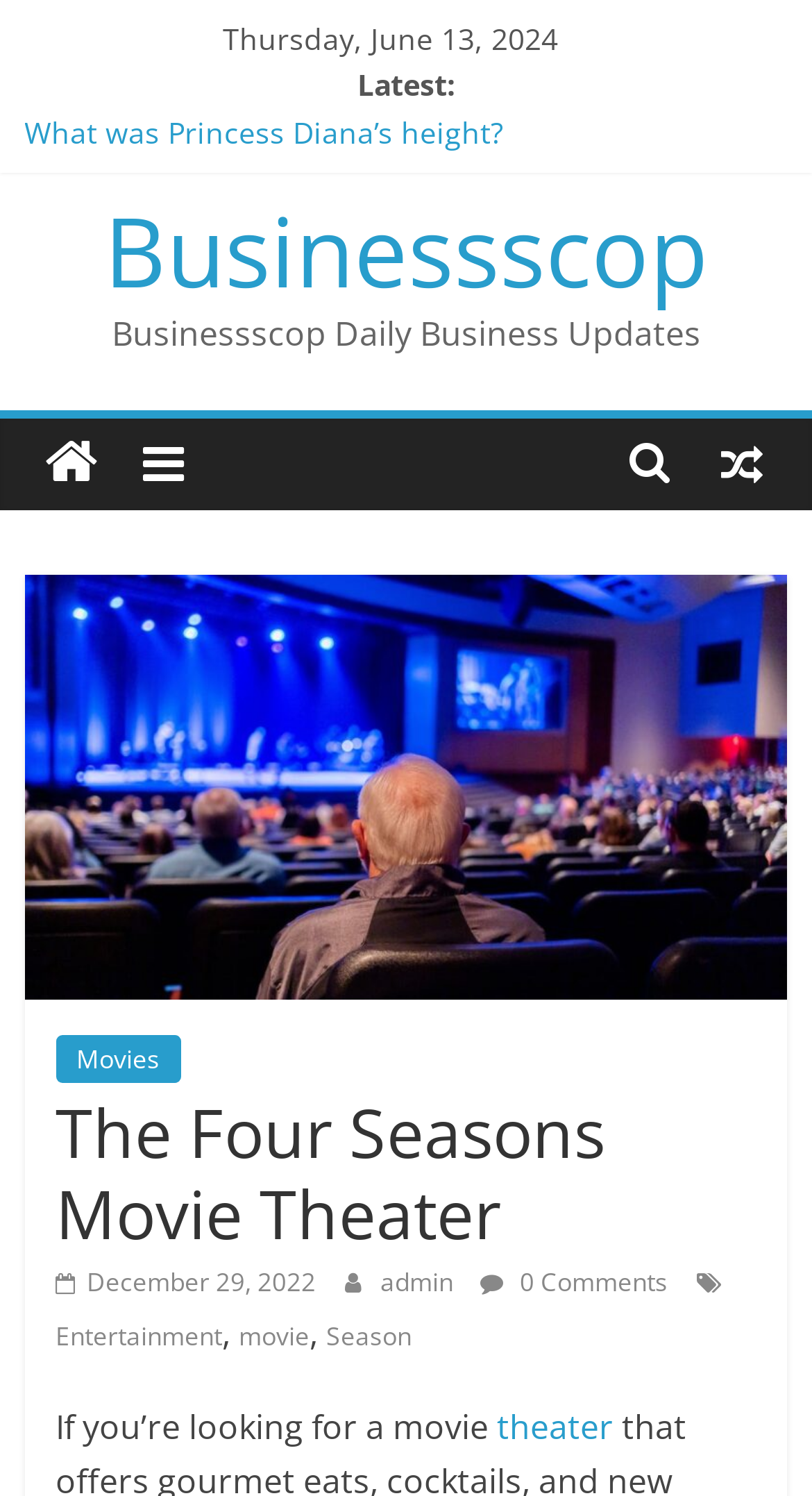Find the bounding box coordinates for the area that should be clicked to accomplish the instruction: "Read the article about the movie theater".

[0.068, 0.939, 0.612, 0.969]